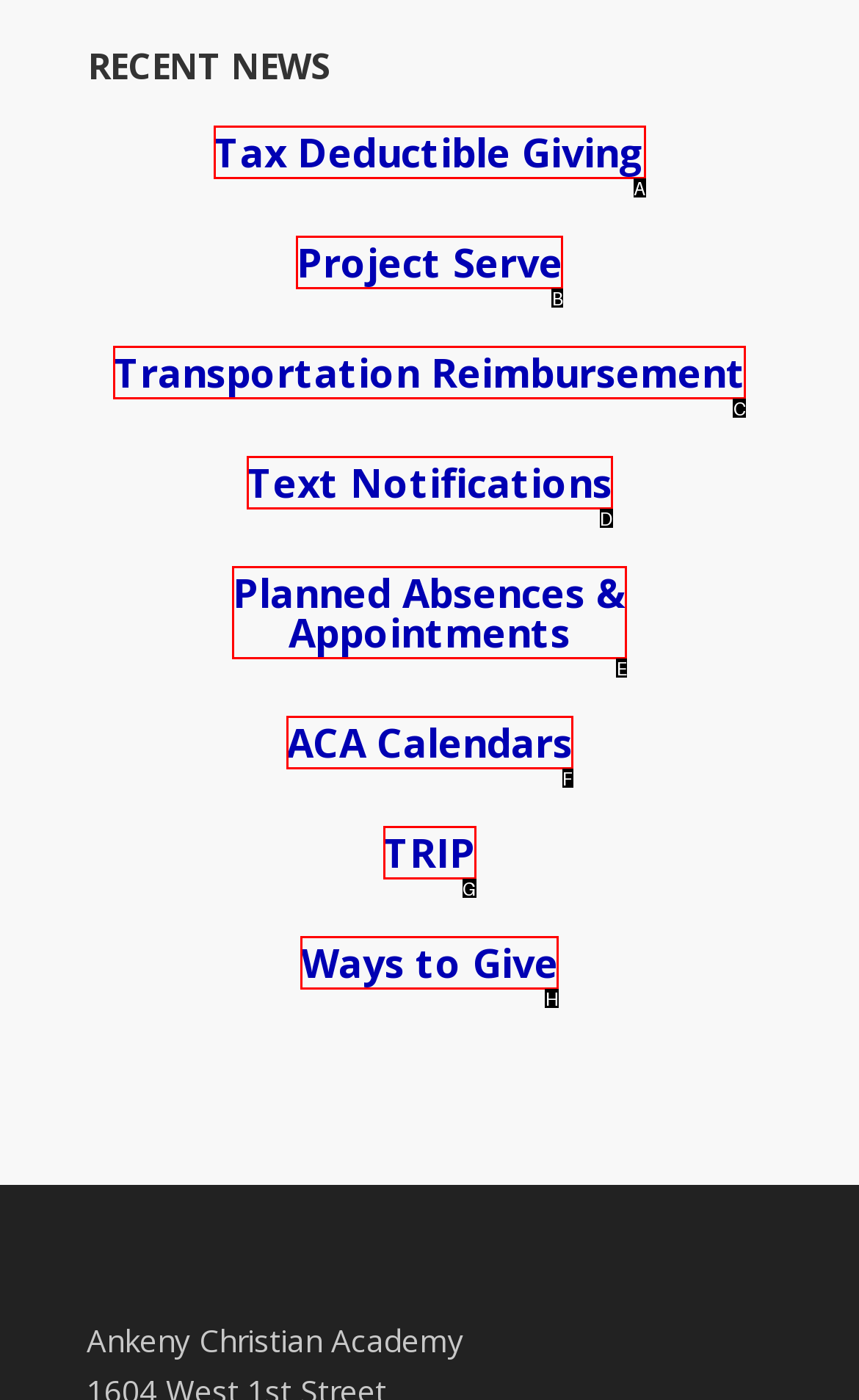From the given options, choose the HTML element that aligns with the description: Forum. Respond with the letter of the selected element.

None